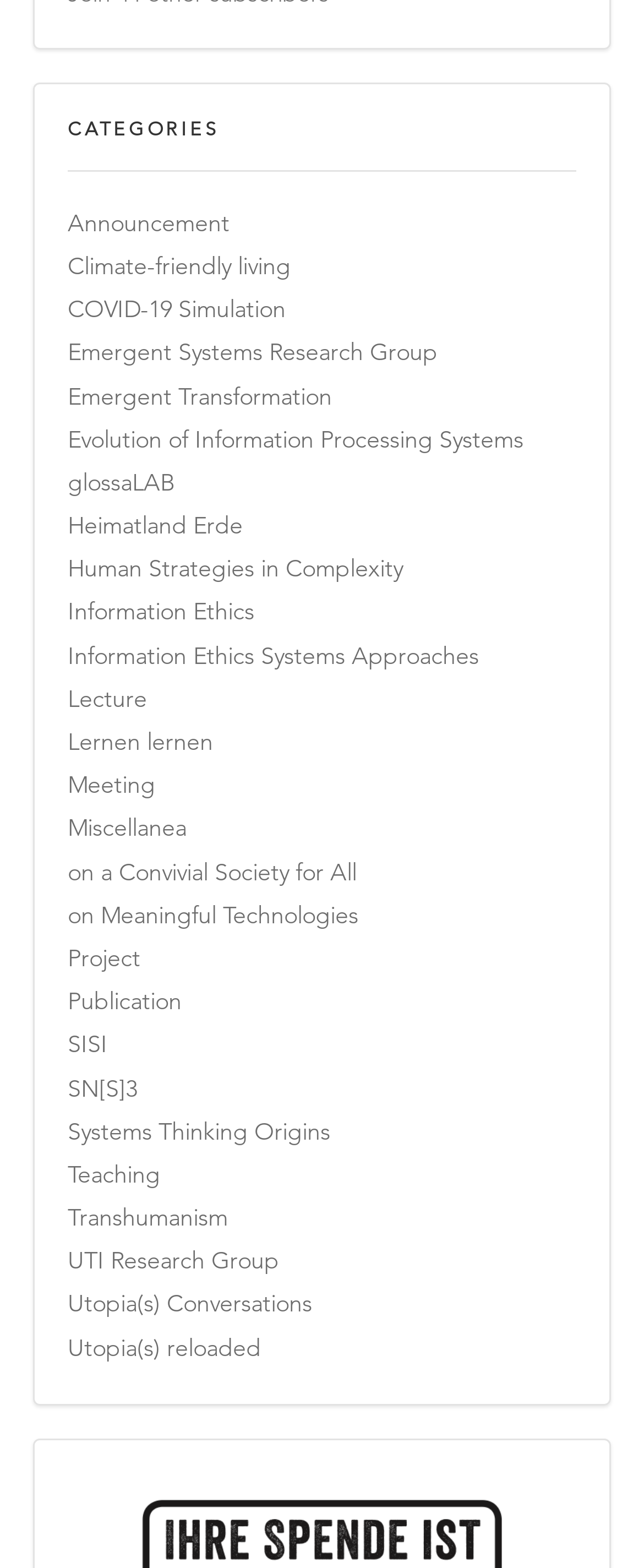Determine the bounding box coordinates of the UI element that matches the following description: "Evolution of Information Processing Systems". The coordinates should be four float numbers between 0 and 1 in the format [left, top, right, bottom].

[0.105, 0.268, 0.813, 0.292]